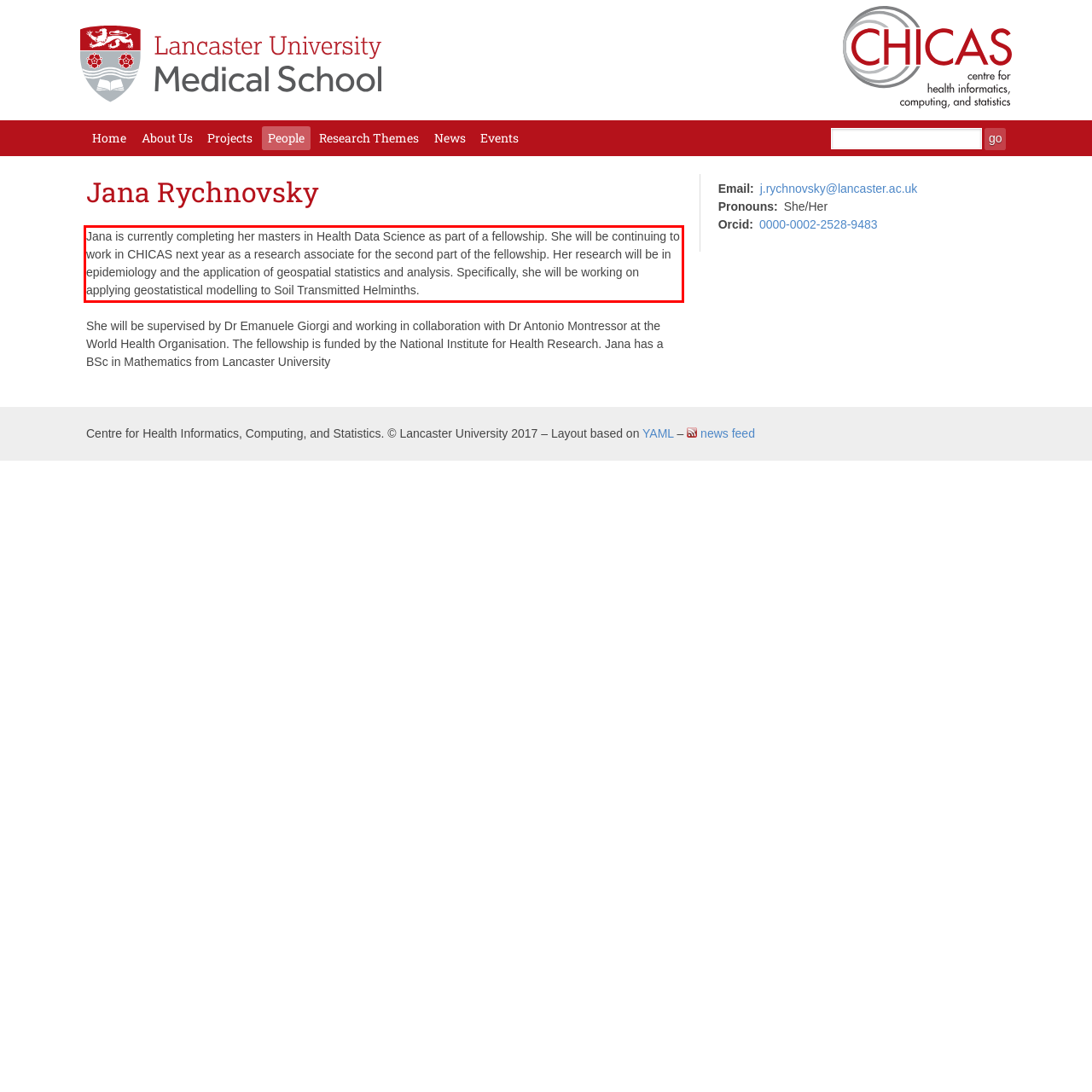Please perform OCR on the UI element surrounded by the red bounding box in the given webpage screenshot and extract its text content.

Jana is currently completing her masters in Health Data Science as part of a fellowship. She will be continuing to work in CHICAS next year as a research associate for the second part of the fellowship. Her research will be in epidemiology and the application of geospatial statistics and analysis. Specifically, she will be working on applying geostatistical modelling to Soil Transmitted Helminths.